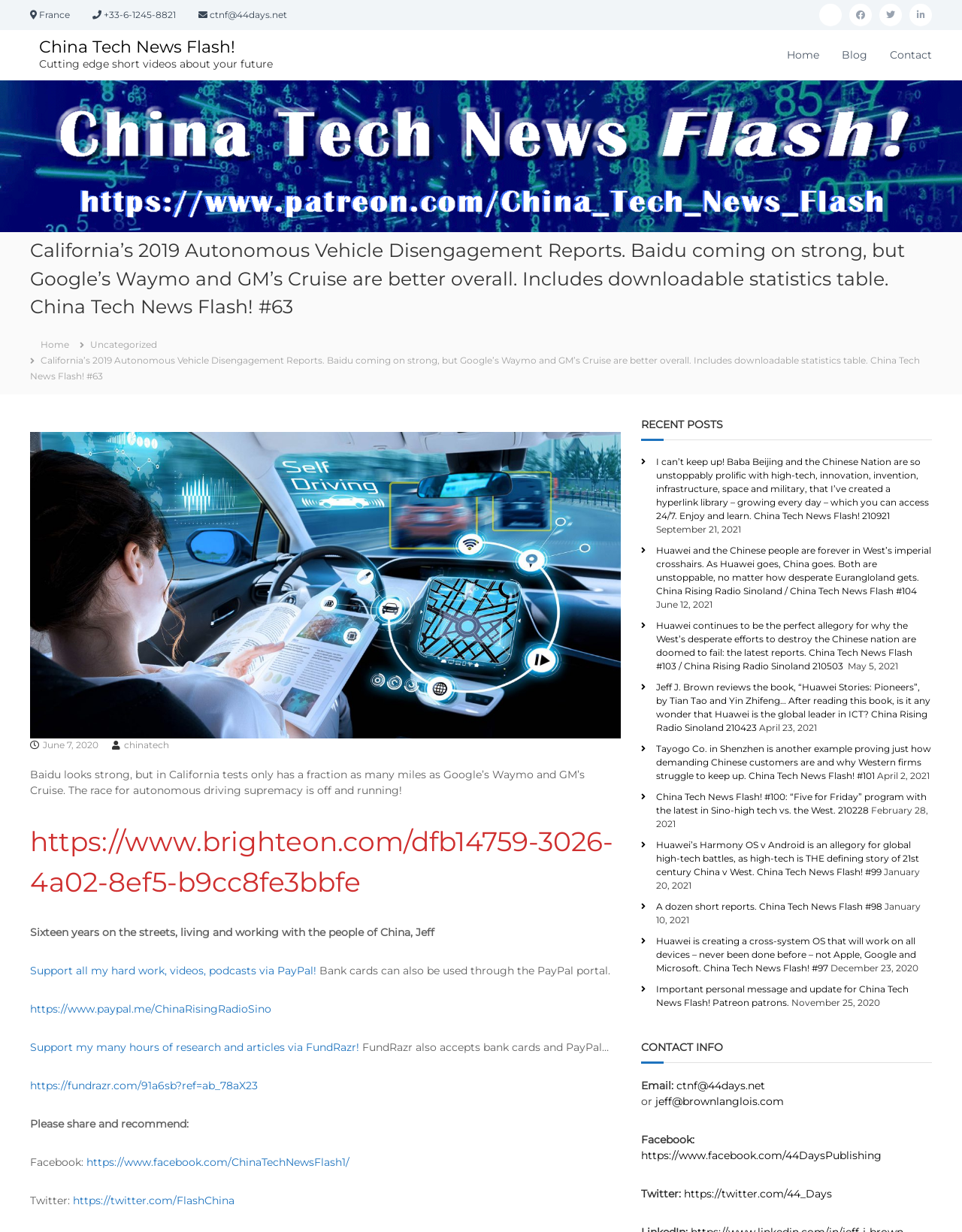Kindly respond to the following question with a single word or a brief phrase: 
What is the topic of the recent posts?

China Tech News